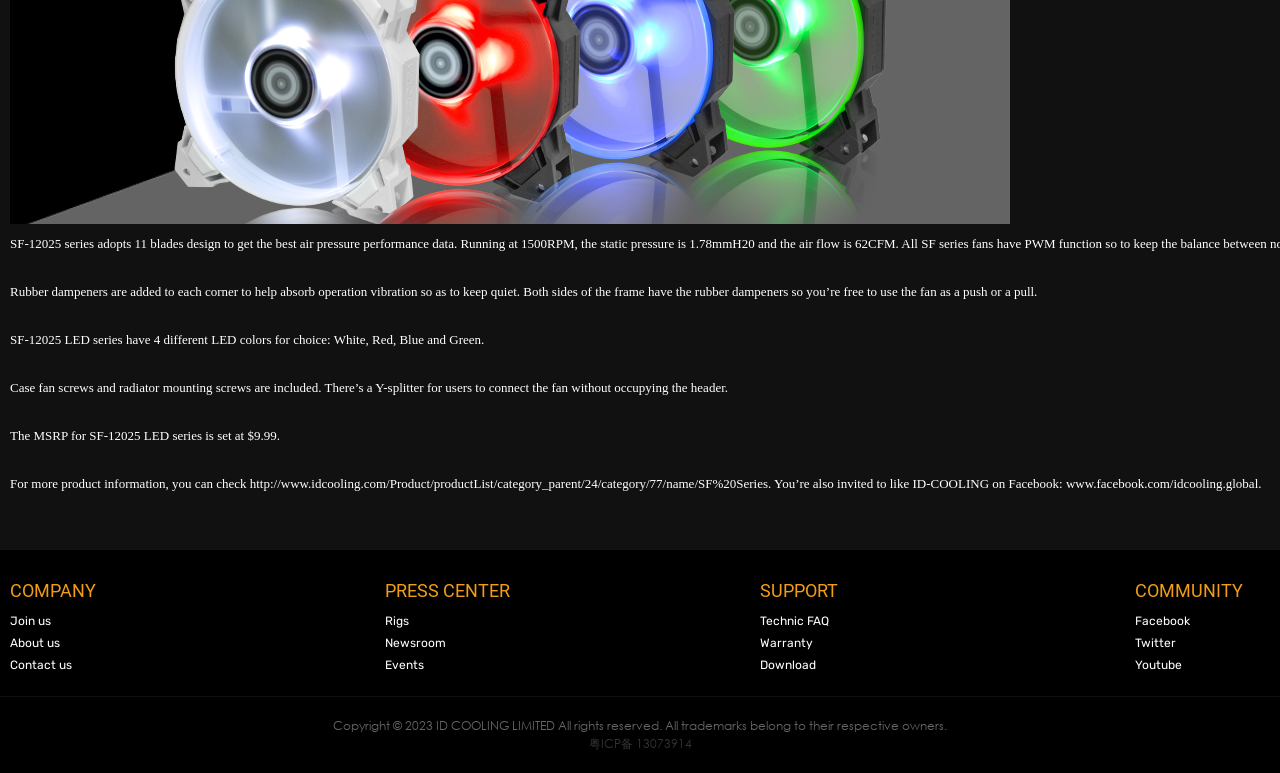Find the bounding box coordinates corresponding to the UI element with the description: "Download". The coordinates should be formatted as [left, top, right, bottom], with values as floats between 0 and 1.

[0.594, 0.851, 0.638, 0.869]